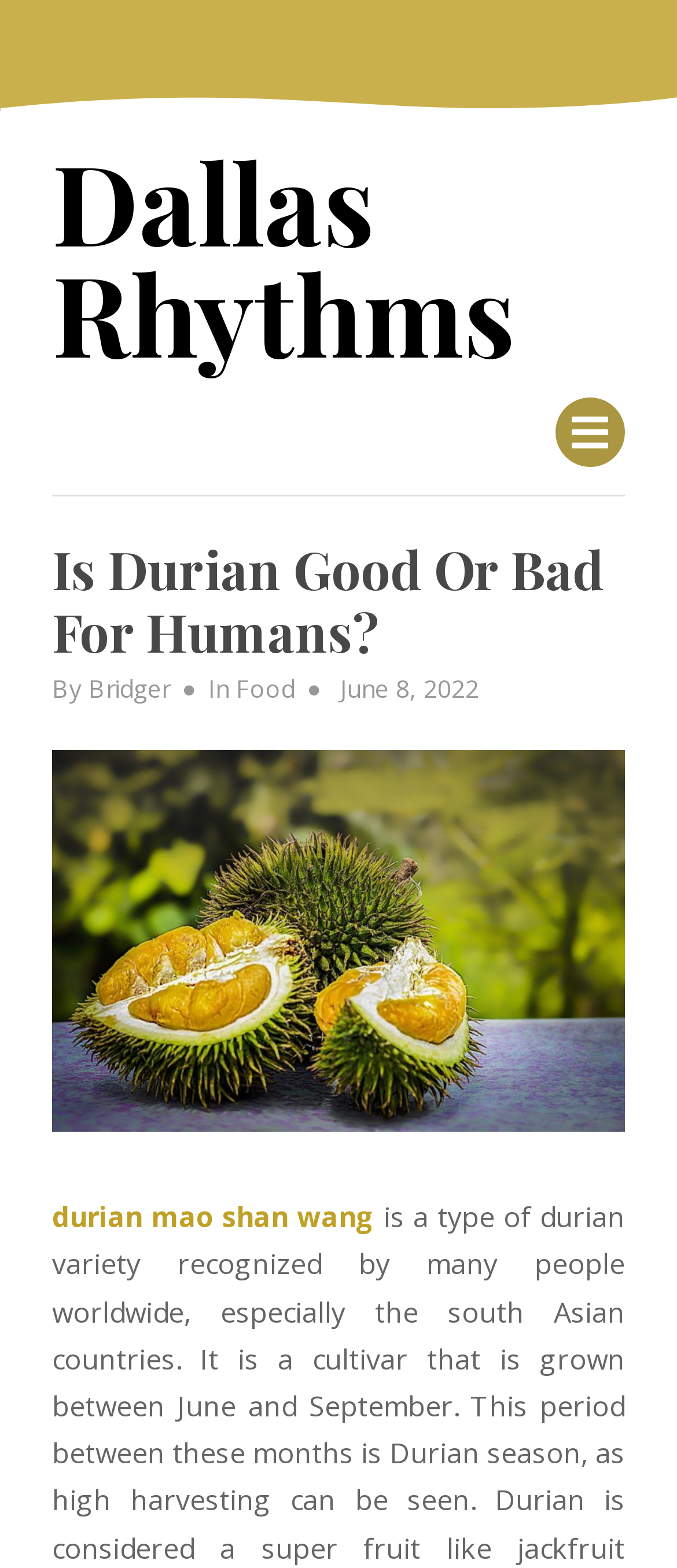Offer a thorough description of the webpage.

The webpage is about an article discussing the pros and cons of durian for humans. At the top of the page, there is a large image that spans the entire width. Below the image, there is a link to "Dallas Rhythms" on the left side, and a button with an icon on the right side.

The main content of the article is headed by a title "Is Durian Good Or Bad For Humans?" which is centered at the top. Below the title, there is a byline that reads "By Bridger In Food", with links to the author's name and the category "Food". The date "June 8, 2022" is also displayed, with a link to the date.

Below the byline, there is a large image that takes up most of the width of the page, with a caption "Is Durian Good Or Bad For Humans?". At the bottom of the page, there is a link to "durian mao shan wang", which appears to be a related topic or tag.

Overall, the webpage has a simple layout with a focus on the article's title, byline, and main image, with some additional links and metadata at the top and bottom.